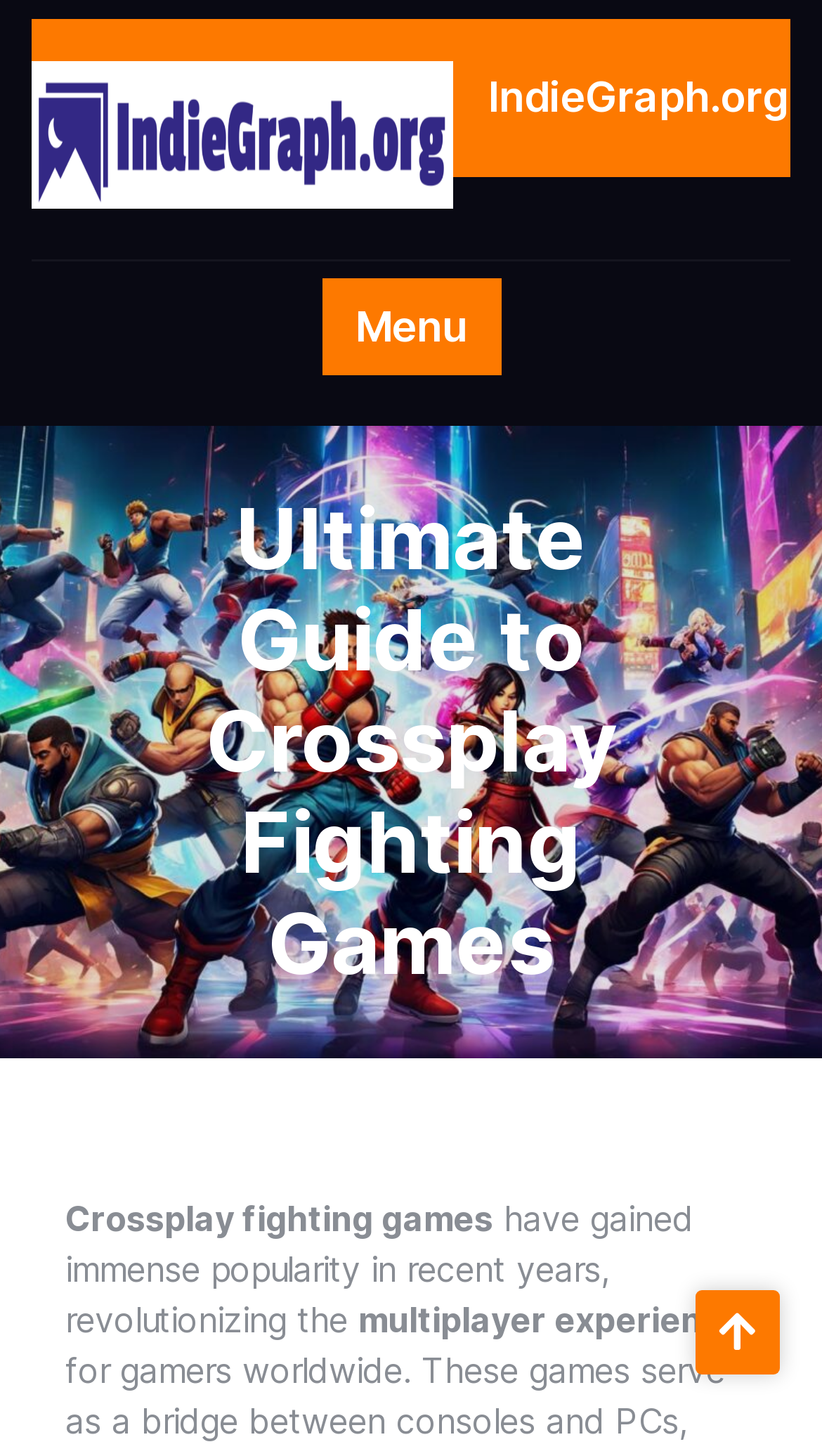Provide a brief response to the question below using a single word or phrase: 
Is the webpage affiliated with IndieGraph.org?

Yes